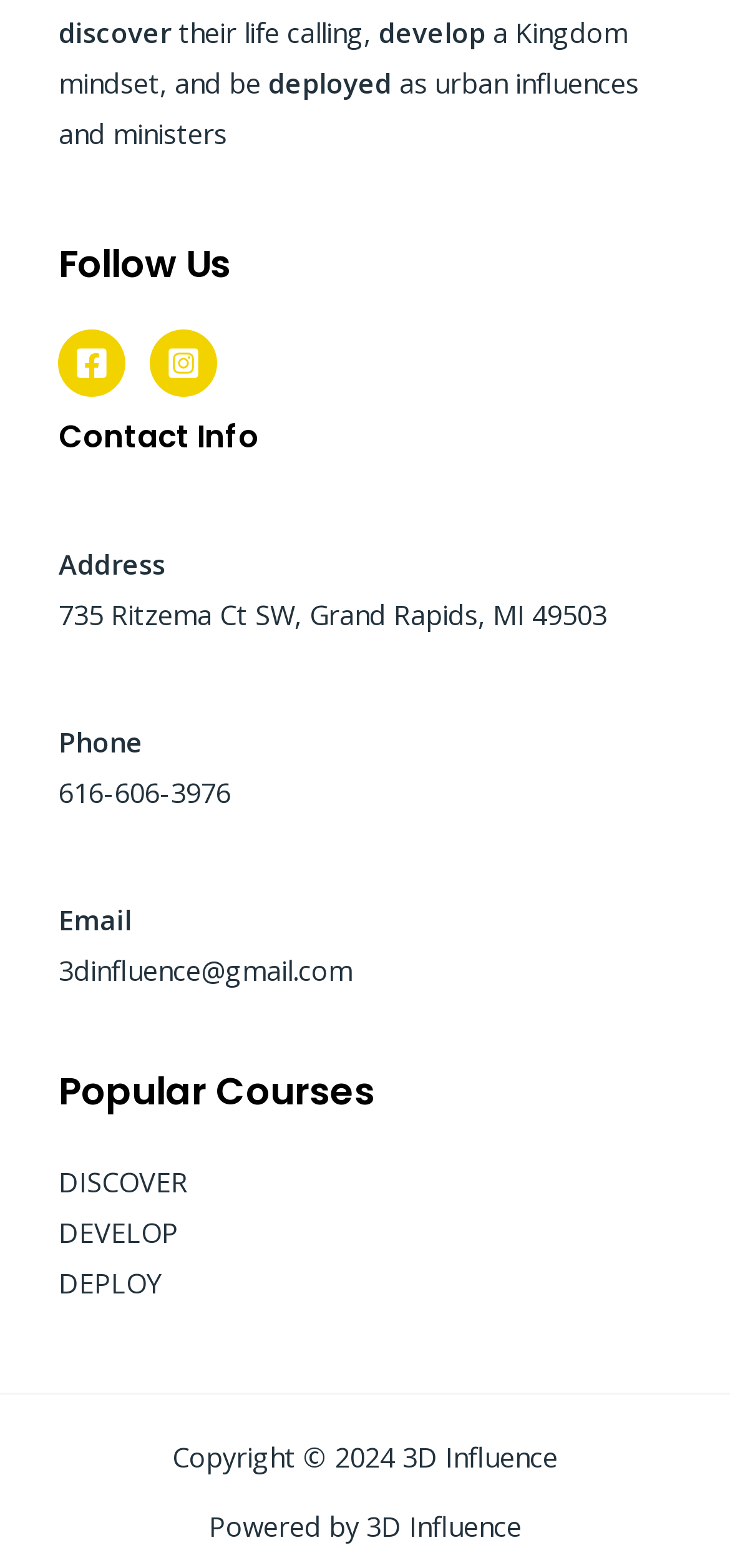Respond concisely with one word or phrase to the following query:
How many popular courses are listed?

3